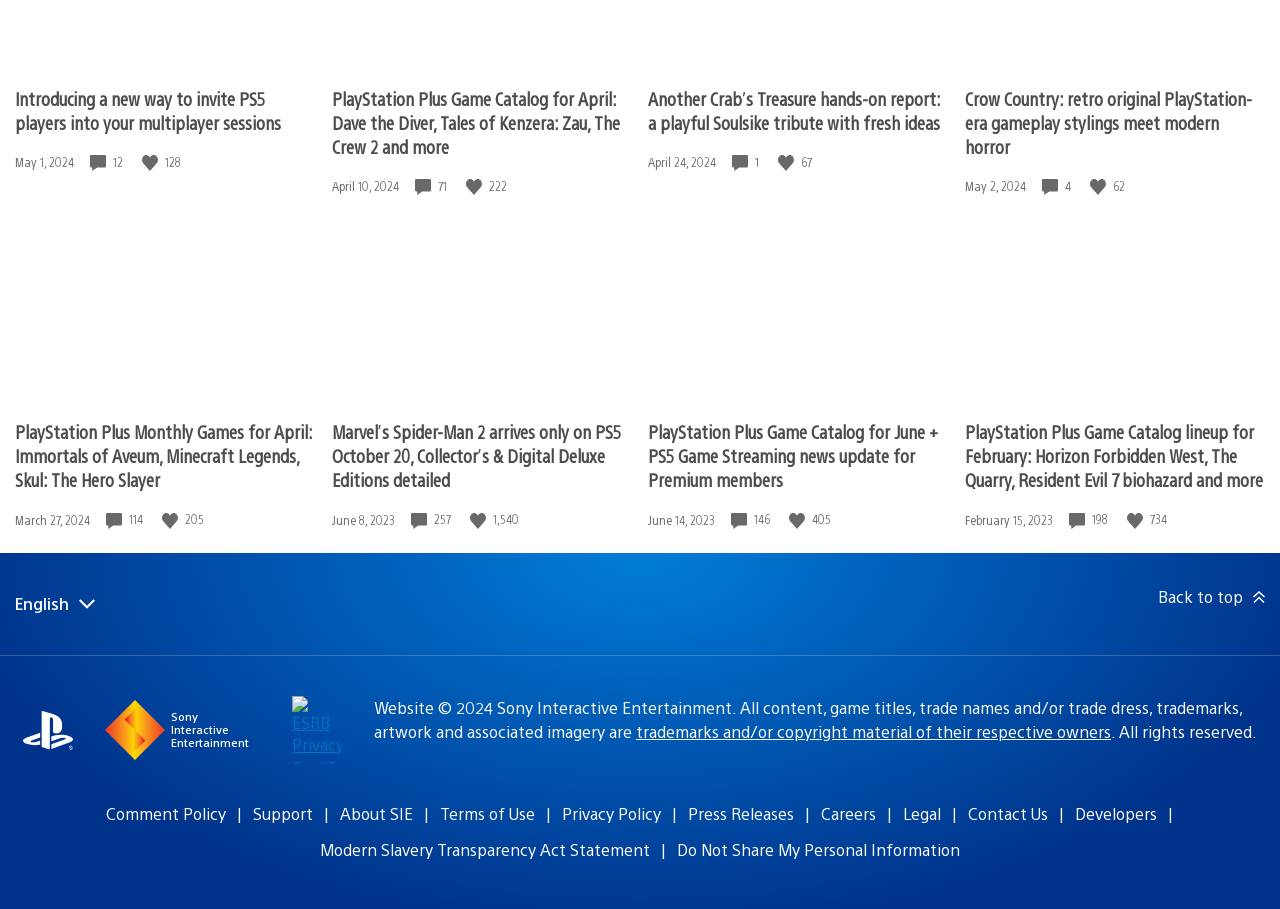Kindly determine the bounding box coordinates of the area that needs to be clicked to fulfill this instruction: "Go back to top".

[0.905, 0.645, 0.988, 0.669]